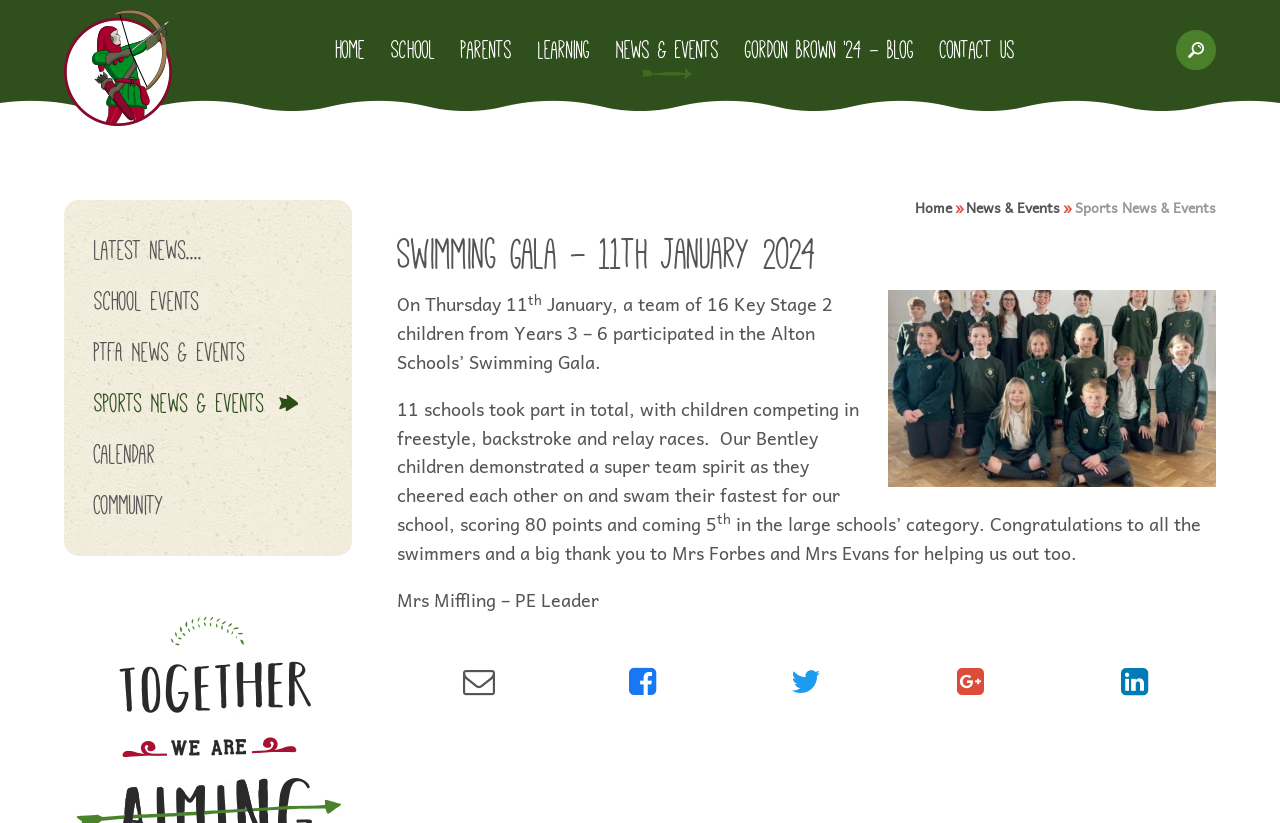Using the provided element description "Community", determine the bounding box coordinates of the UI element.

[0.05, 0.583, 0.175, 0.645]